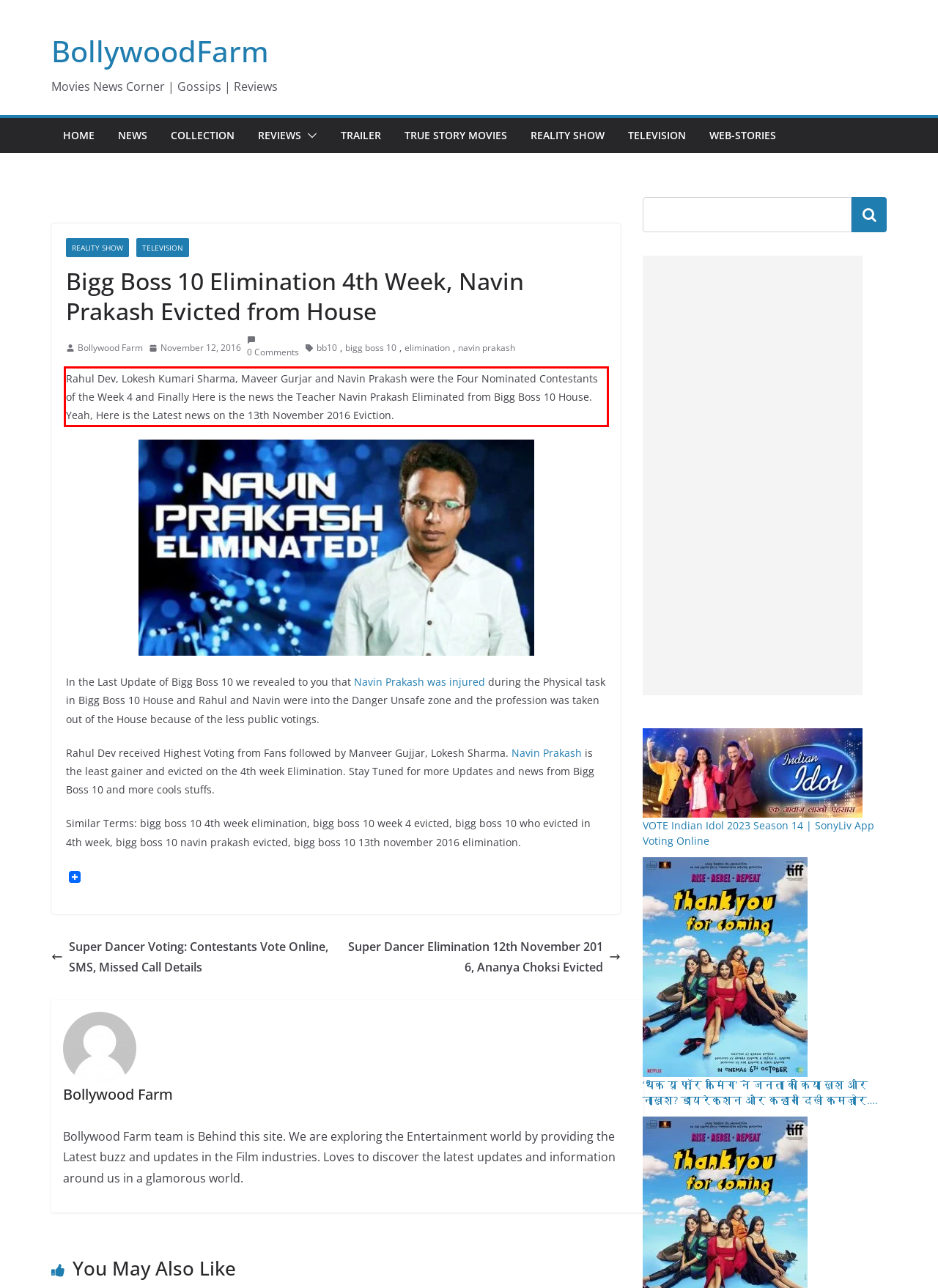Please identify and extract the text from the UI element that is surrounded by a red bounding box in the provided webpage screenshot.

Rahul Dev, Lokesh Kumari Sharma, Maveer Gurjar and Navin Prakash were the Four Nominated Contestants of the Week 4 and Finally Here is the news the Teacher Navin Prakash Eliminated from Bigg Boss 10 House. Yeah, Here is the Latest news on the 13th November 2016 Eviction.